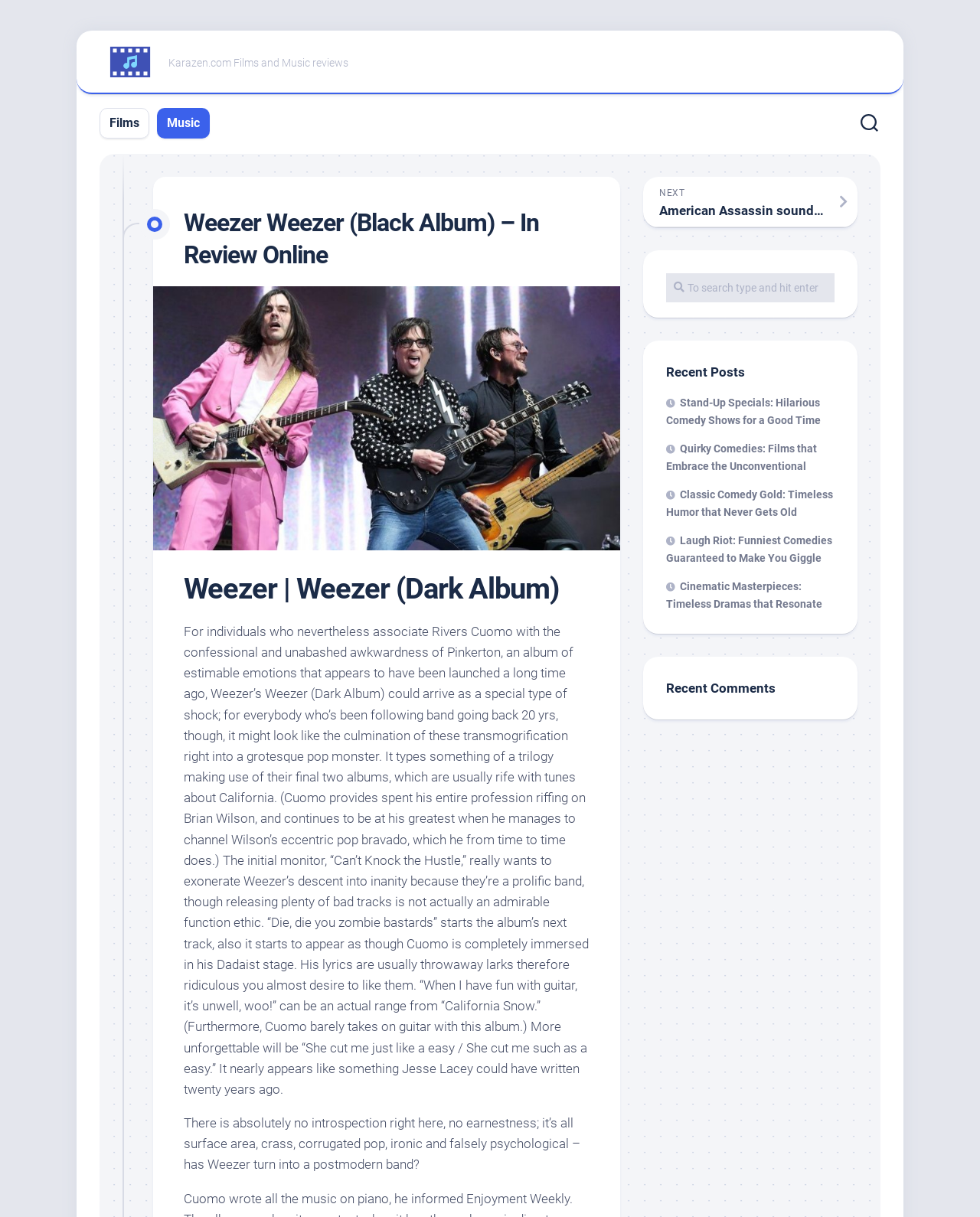What is the purpose of the textbox at the top-right corner?
Refer to the image and provide a one-word or short phrase answer.

To search